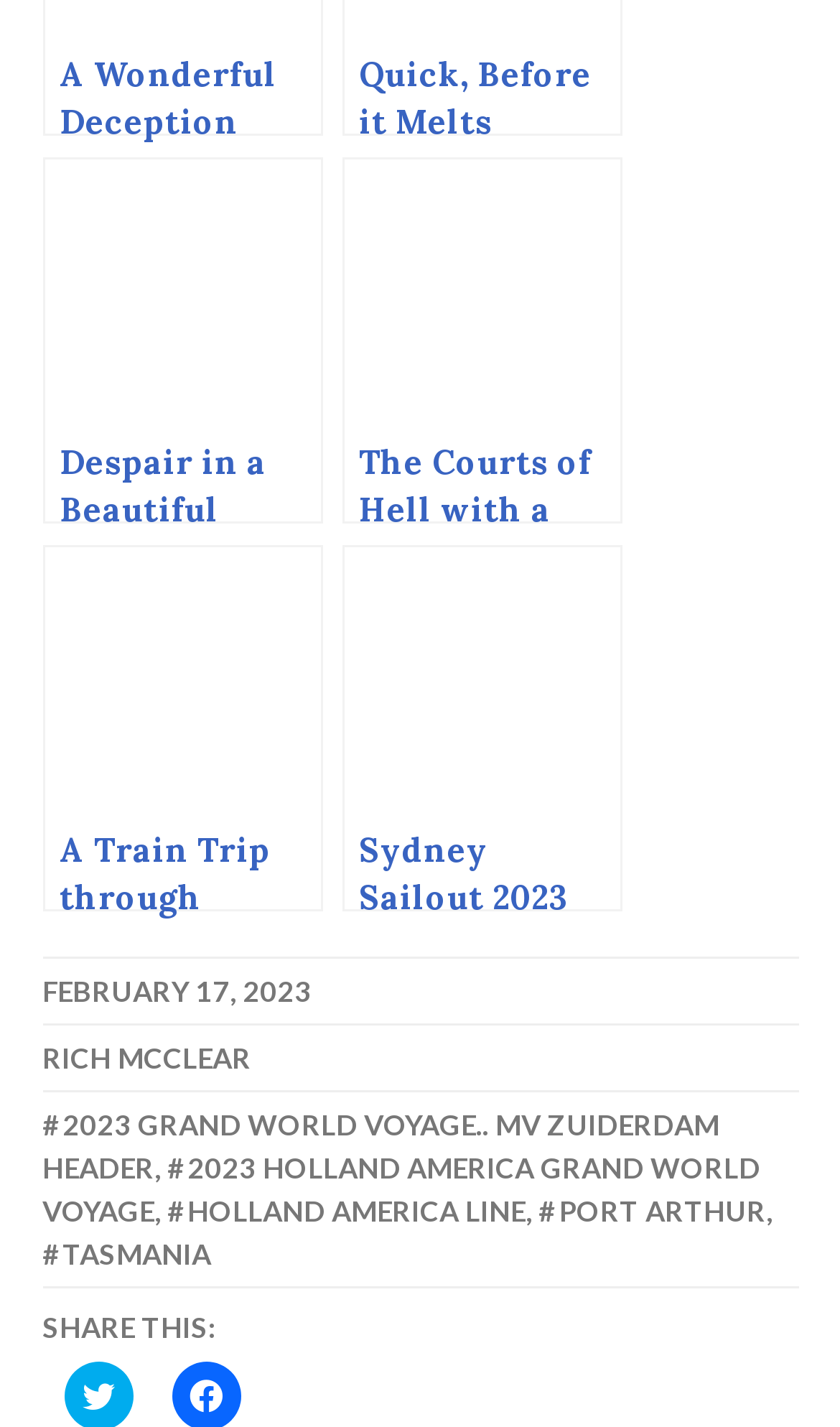What is the name of the ship mentioned?
We need a detailed and meticulous answer to the question.

The name of the ship mentioned in the webpage is 'MV ZUIDERDAM', which can be found by examining the link element with ID 323.